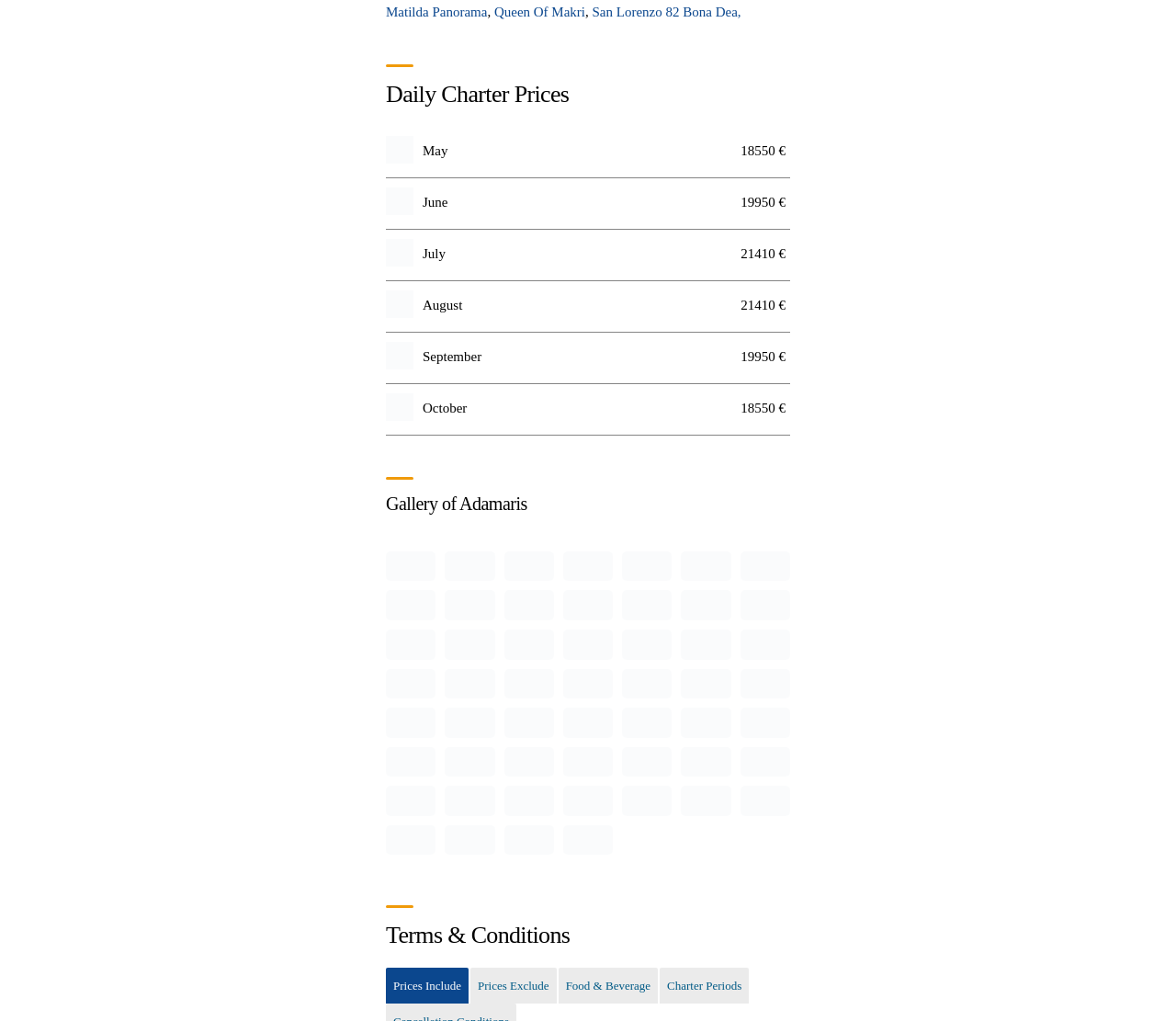Specify the bounding box coordinates of the area to click in order to follow the given instruction: "Click on the link to Ultra Luxury Motor Yacht Adamaris."

[0.328, 0.546, 0.371, 0.56]